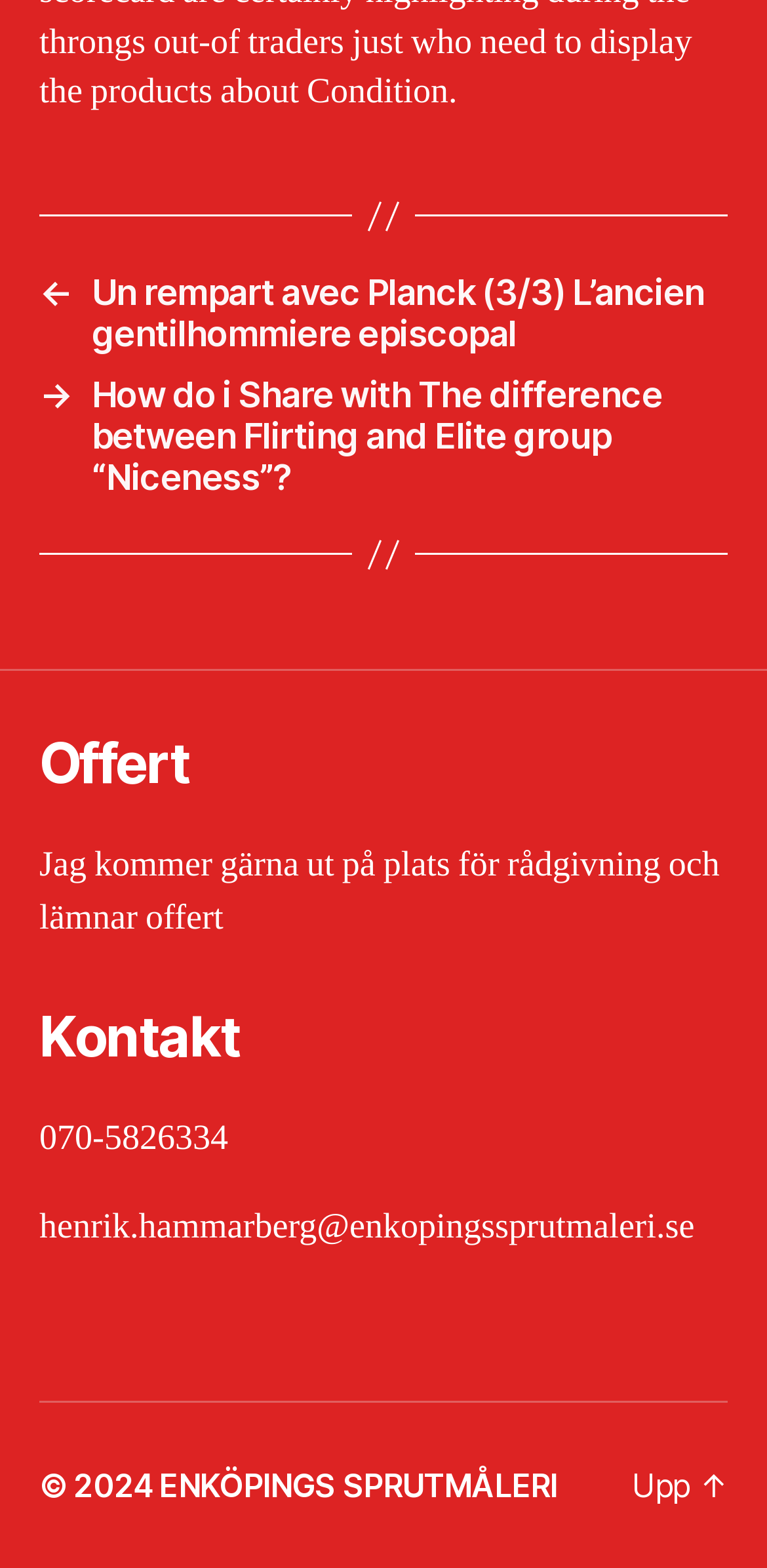Please provide a one-word or short phrase answer to the question:
What is the phone number for contact?

070-5826334